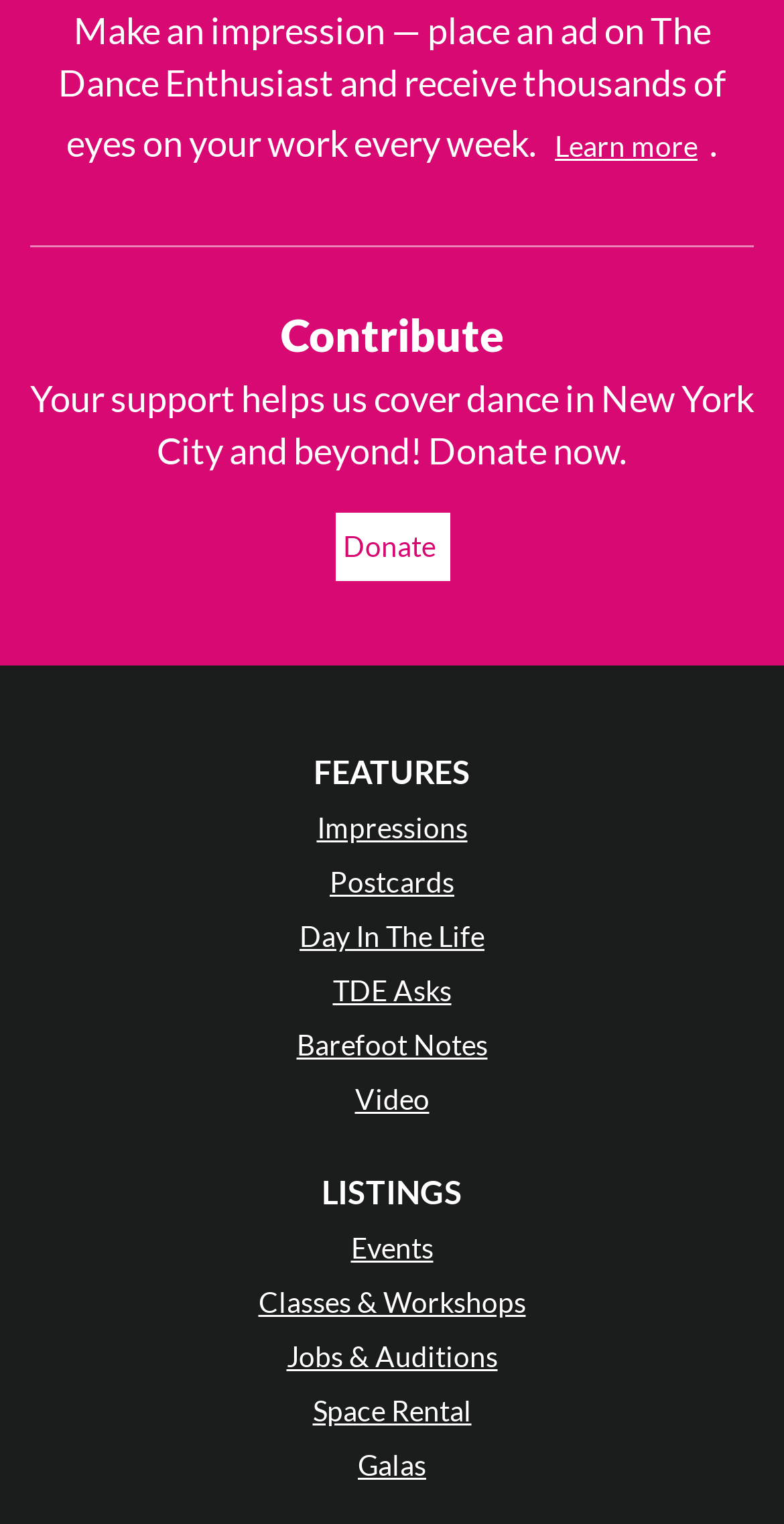Please provide the bounding box coordinate of the region that matches the element description: Galas. Coordinates should be in the format (top-left x, top-left y, bottom-right x, bottom-right y) and all values should be between 0 and 1.

[0.456, 0.633, 0.544, 0.656]